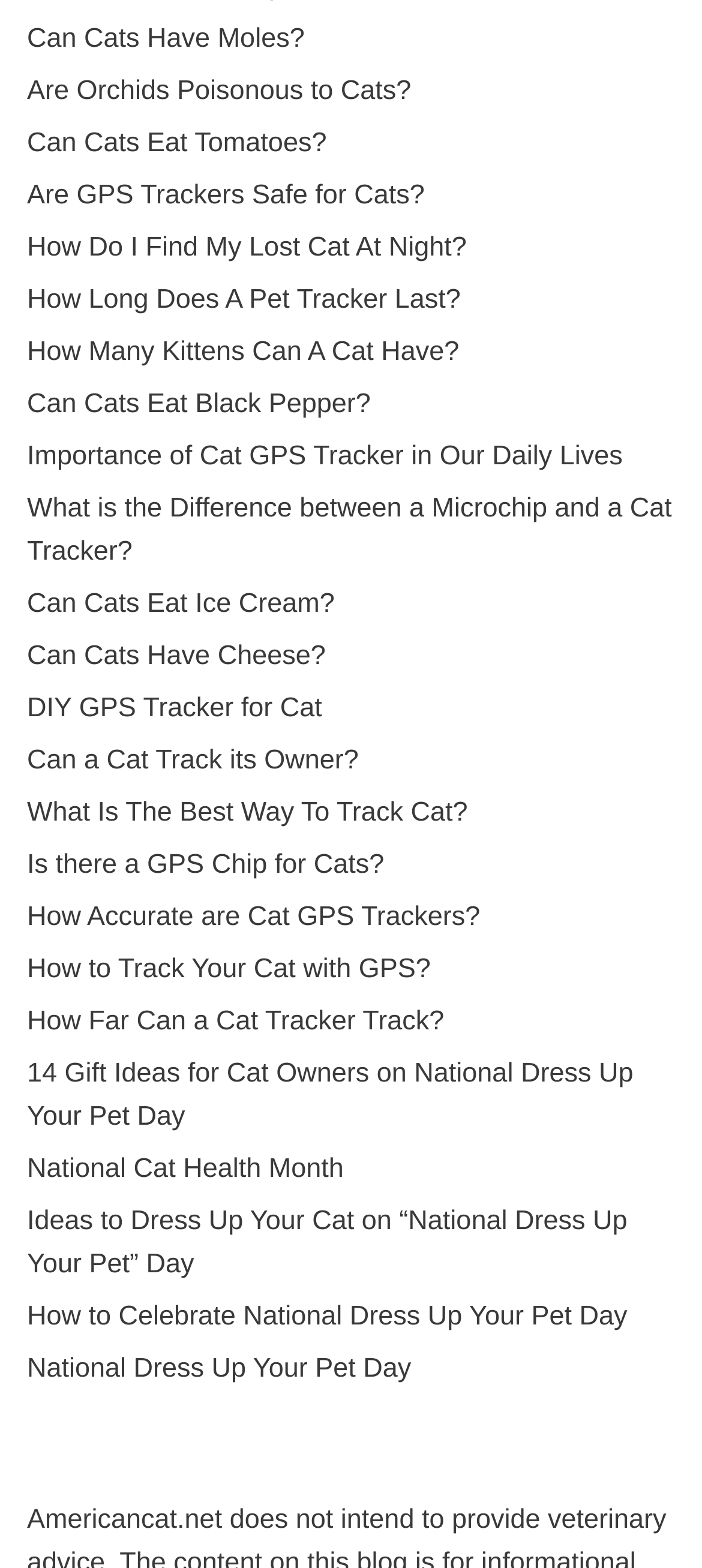Use a single word or phrase to answer the question: Are there any links about cat celebrations on this webpage?

Yes